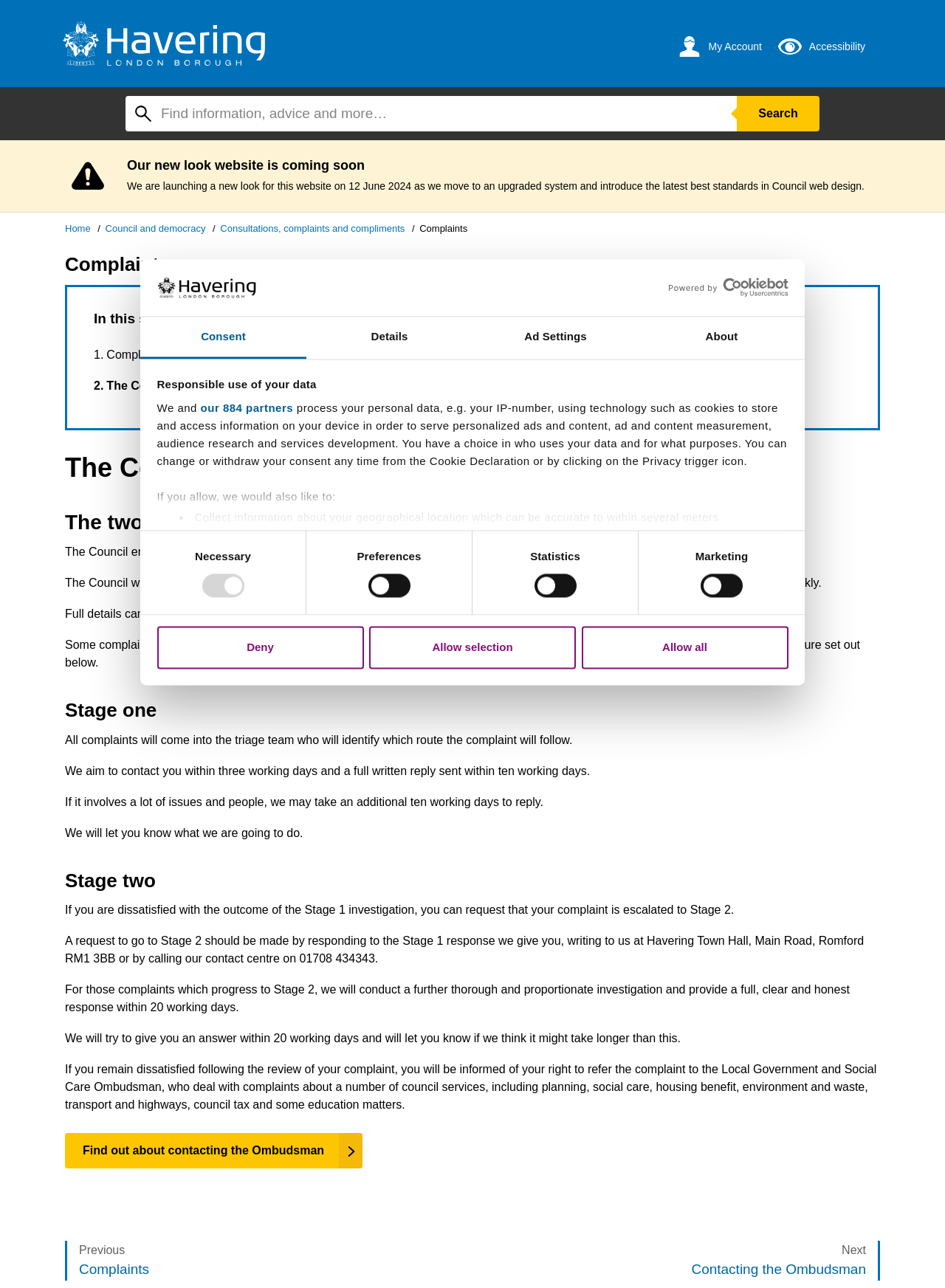Determine which piece of text is the heading of the webpage and provide it.

The Council's complaint procedure